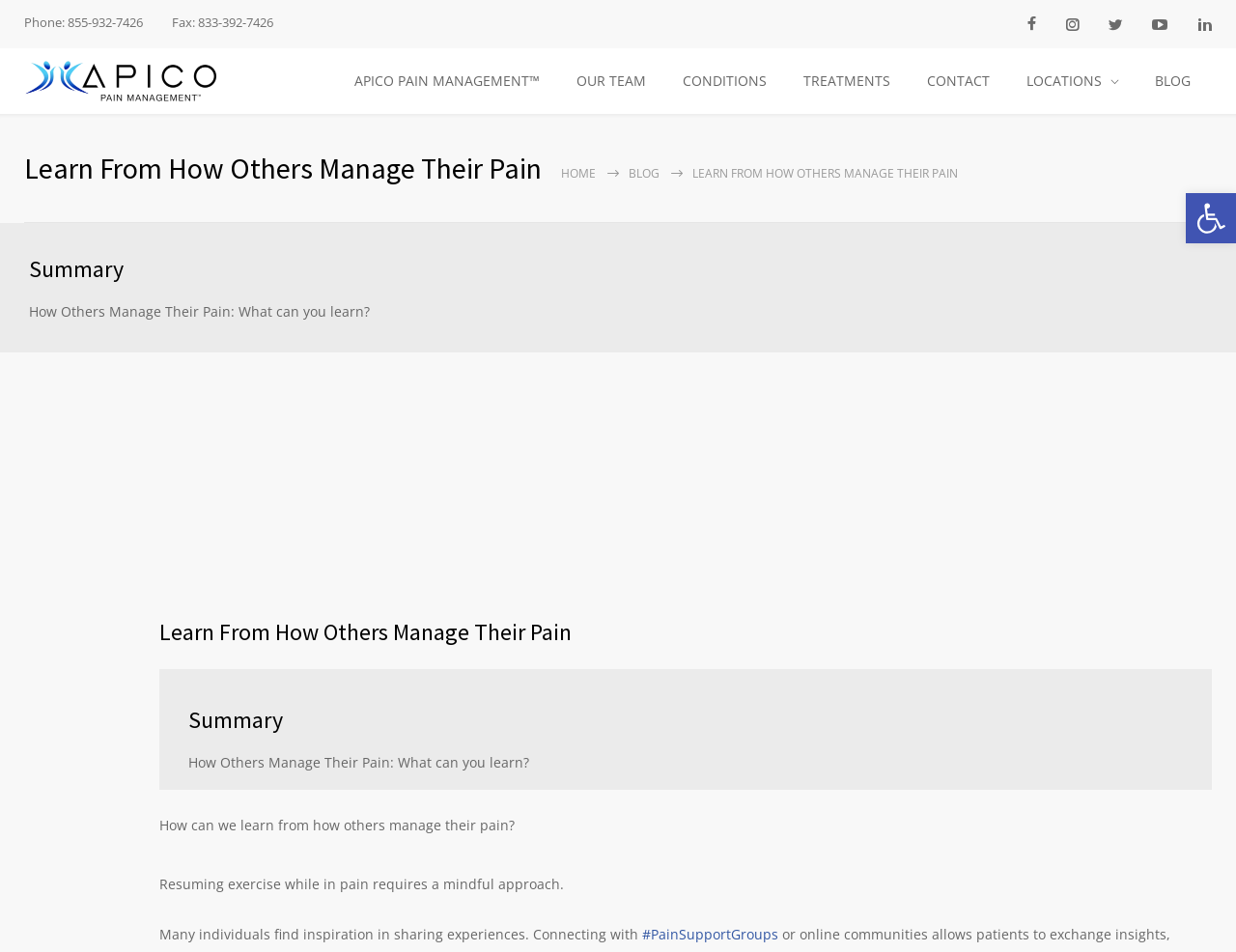Create a detailed narrative describing the layout and content of the webpage.

The webpage is about APICO Pain Management, providing pain relief. At the top, there are two phone numbers and two fax numbers on the left side, followed by a series of small links, likely social media icons, on the right side. Below this, there is a logo image on the left, accompanied by a navigation menu with links to "APICO PAIN MANAGEMENT", "OUR TEAM", "CONDITIONS", "TREATMENTS", "CONTACT", "LOCATIONS", and "BLOG".

Further down, there is a heading "Learn From How Others Manage Their Pain" followed by a link to "HOME" and another link to "BLOG". The text "LEARN FROM HOW OTHERS MANAGE THEIR PAIN" is displayed prominently. 

The main content of the webpage is divided into sections. The first section has a heading "Summary" and discusses how others manage their pain, with a question "What can you learn?" The second section has a heading "Learn From How Others Manage Their Pain" and provides a link to the same title. 

The third section has another heading "Summary" and continues the discussion on managing pain, with a question "How can we learn from how others manage their pain?" The text then provides some insights, including the importance of a mindful approach to resuming exercise while in pain and the value of sharing experiences and connecting with others. There is also a link to "#PainSupportGroups". 

At the bottom right corner, there is a button to open the toolbar accessibility tools, accompanied by an image of the accessibility tools.